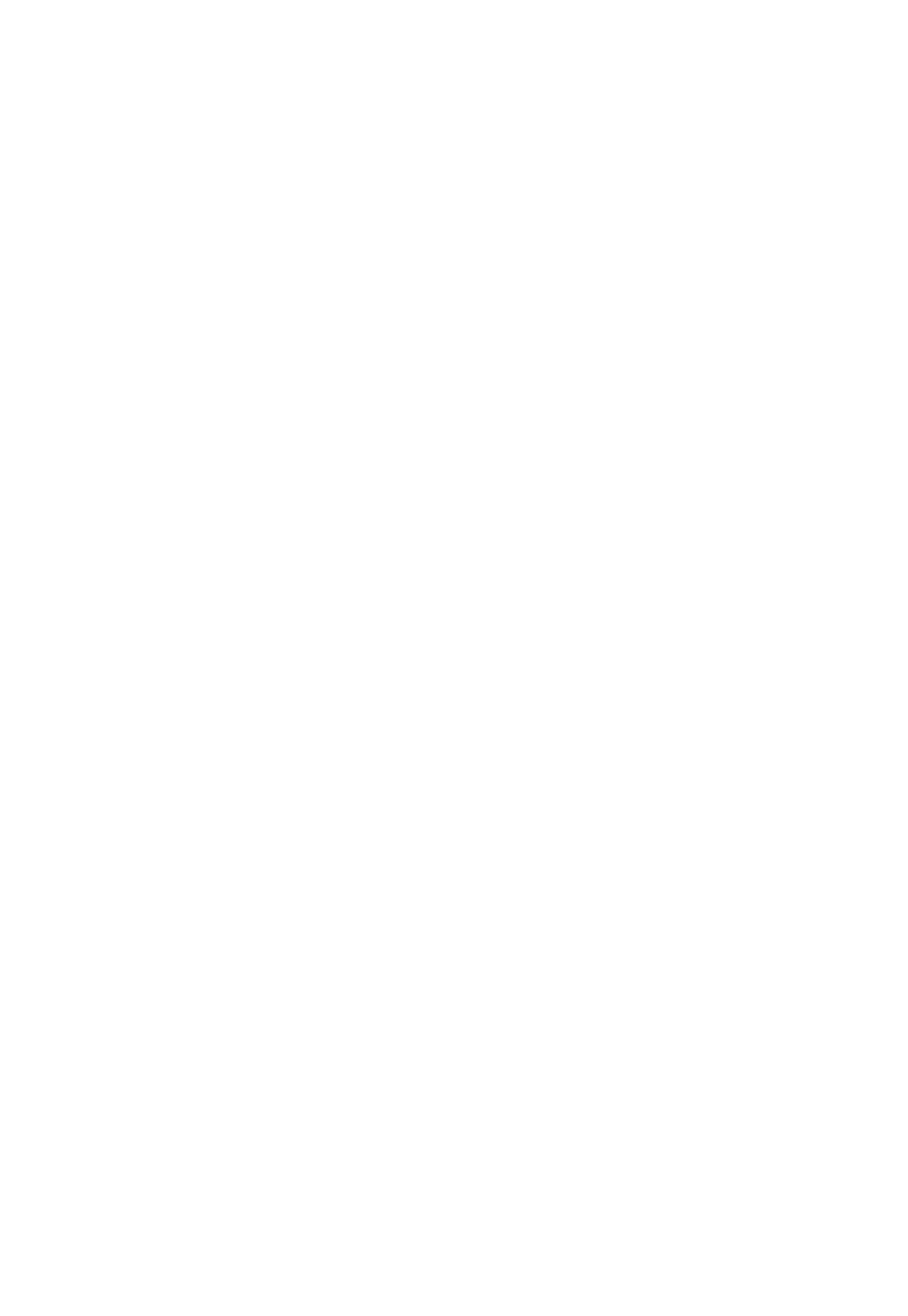What is the copyright year of the webpage?
Please ensure your answer to the question is detailed and covers all necessary aspects.

I found a static text element with the text '© 2024 Fabric Magazine' at coordinates [0.0, 0.964, 0.441, 0.991], which indicates that the copyright year of the webpage is 2024.